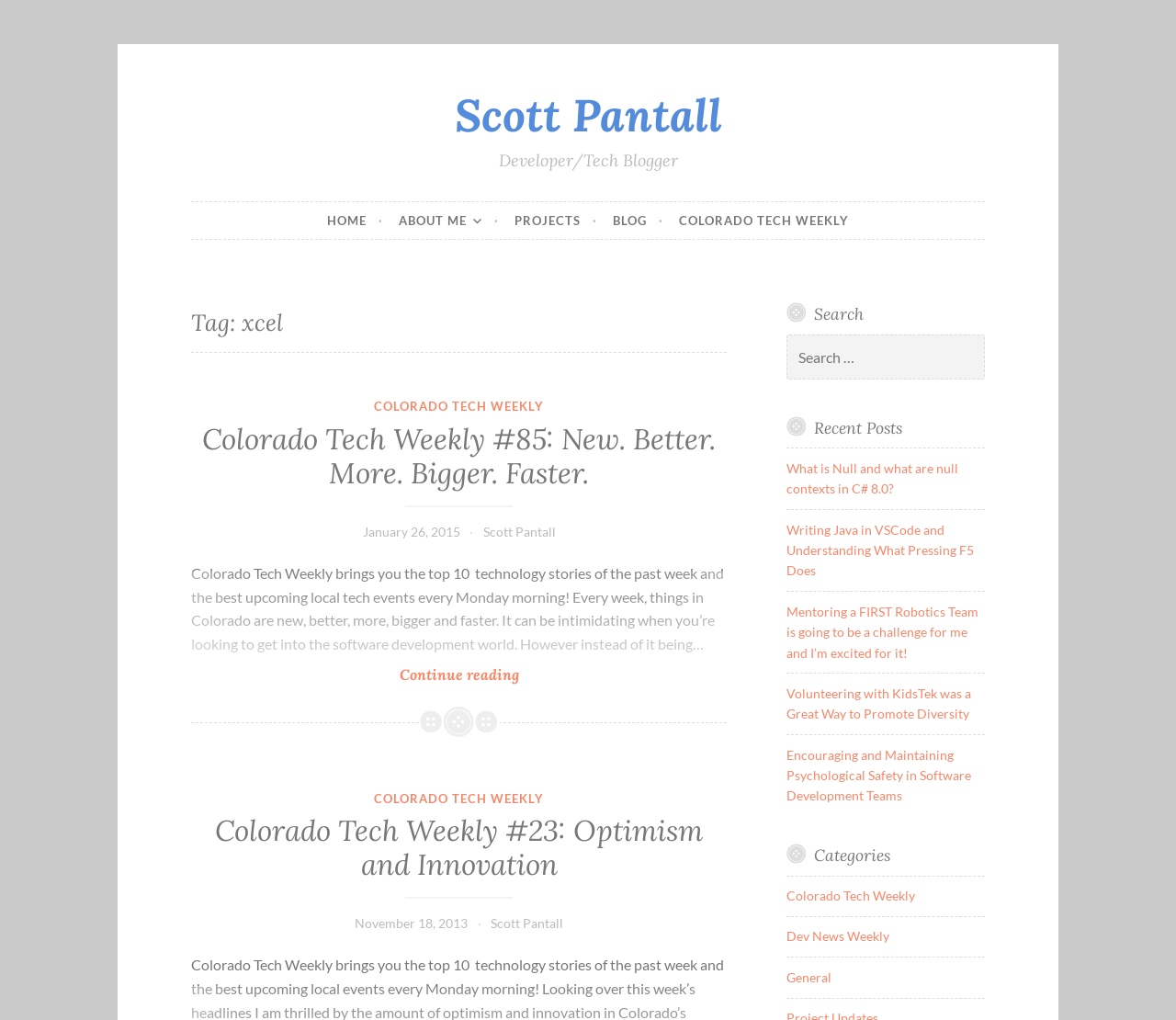Please identify the bounding box coordinates of where to click in order to follow the instruction: "read about the author".

[0.339, 0.198, 0.424, 0.234]